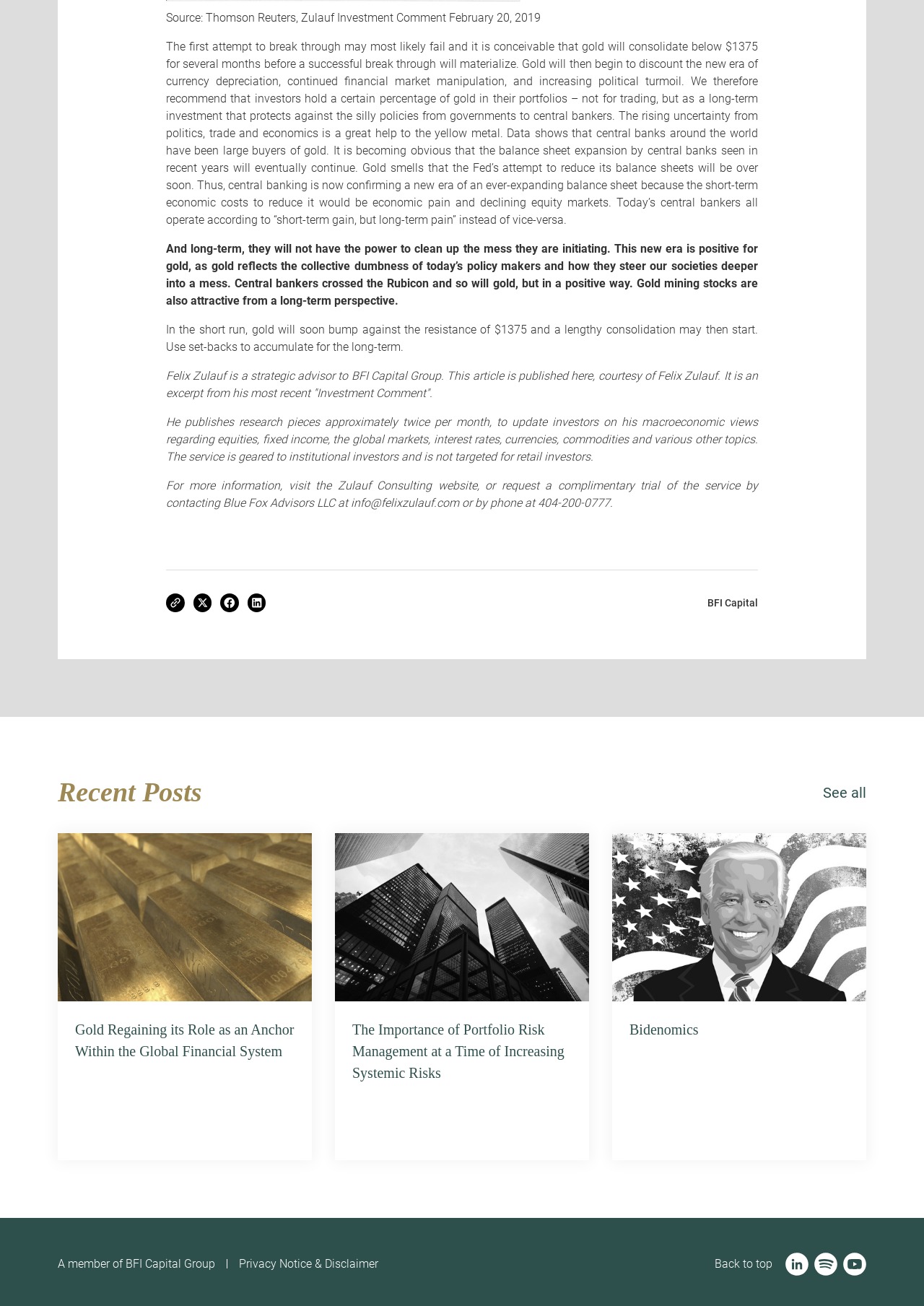Respond concisely with one word or phrase to the following query:
What is the expected short-term movement of gold?

Consolidation below $1375